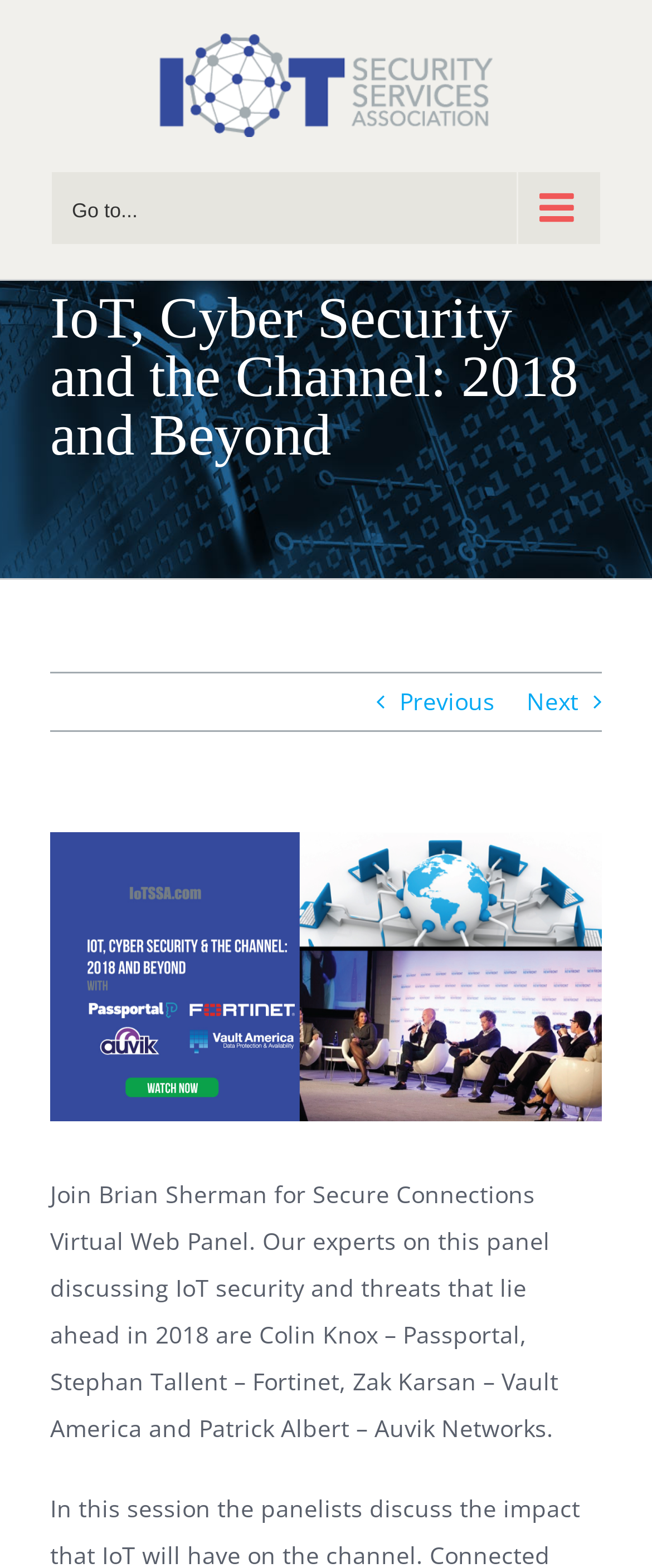Give a concise answer using only one word or phrase for this question:
What is the purpose of the 'Go to Top' button?

To scroll to the top